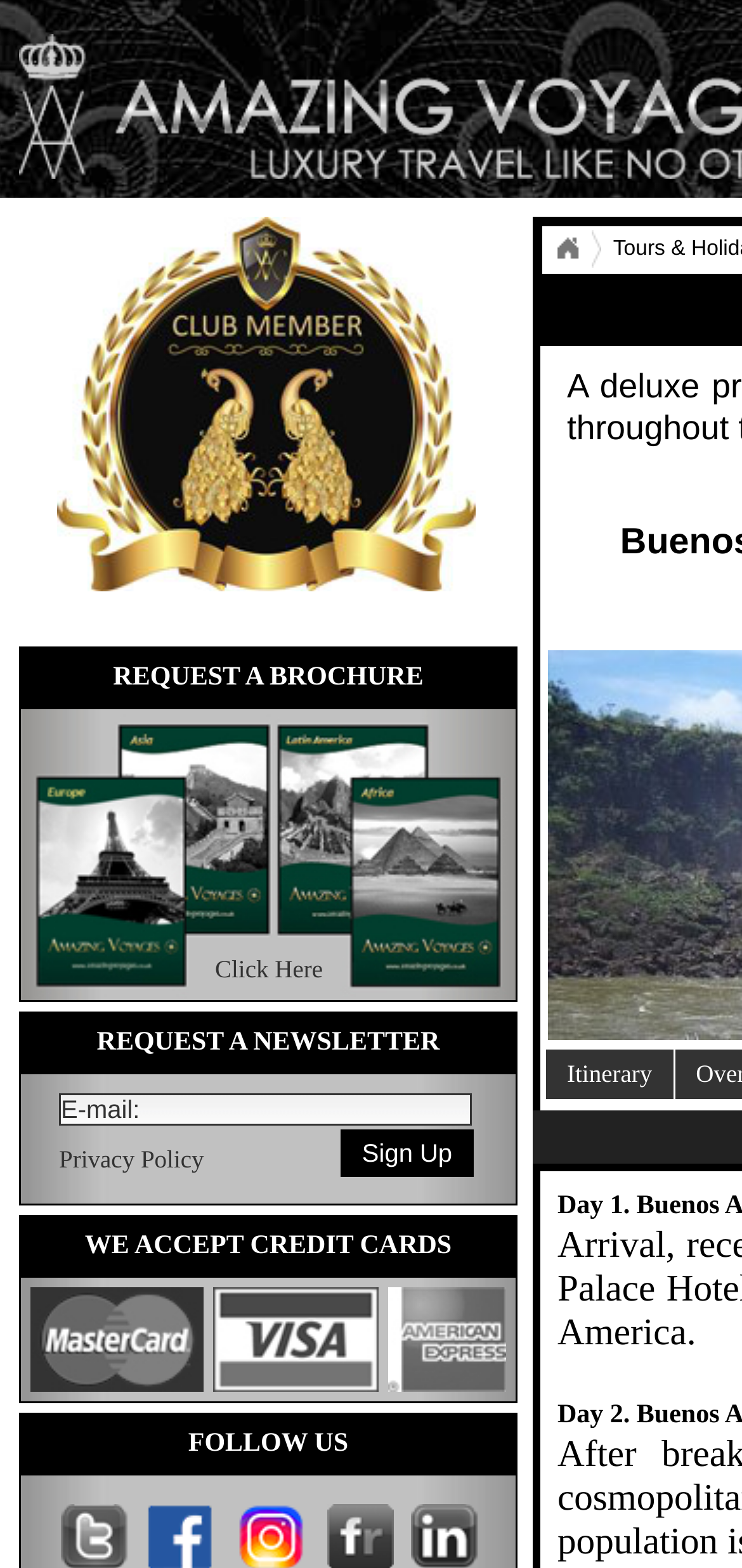How many credit cards are accepted?
Look at the image and provide a detailed response to the question.

The webpage mentions 'WE ACCEPT CREDIT CARDS' but does not specify the number of credit cards accepted.